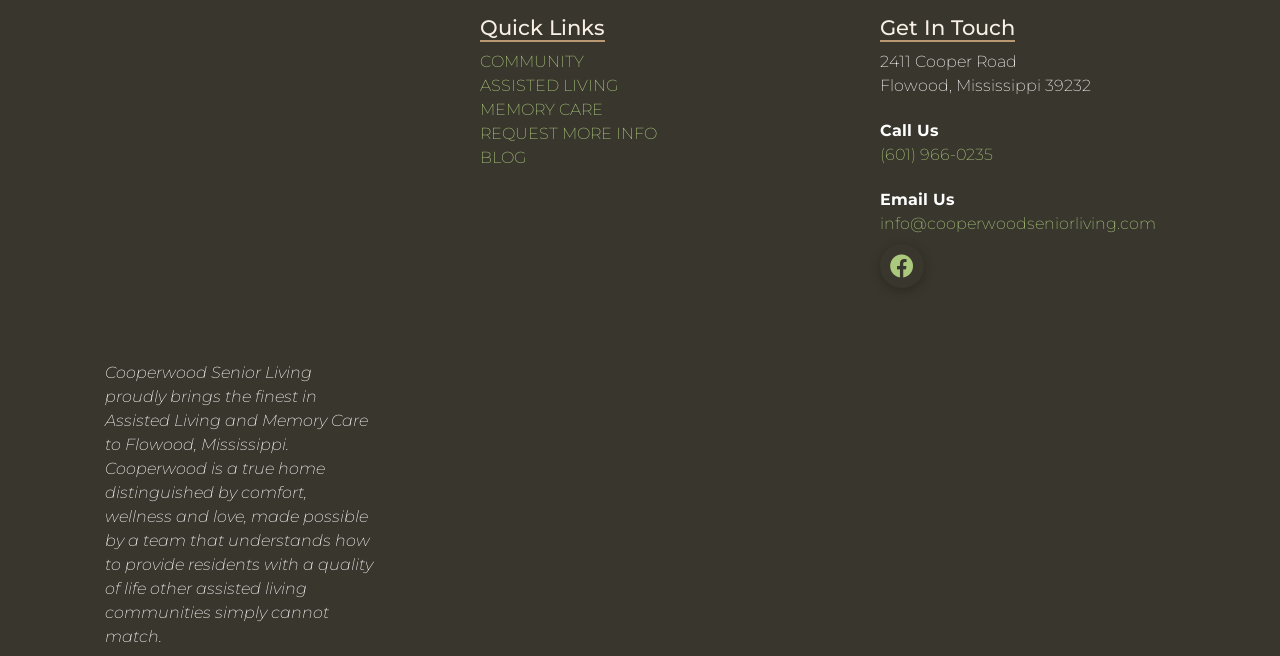Please locate the bounding box coordinates of the region I need to click to follow this instruction: "Go to the home page".

None